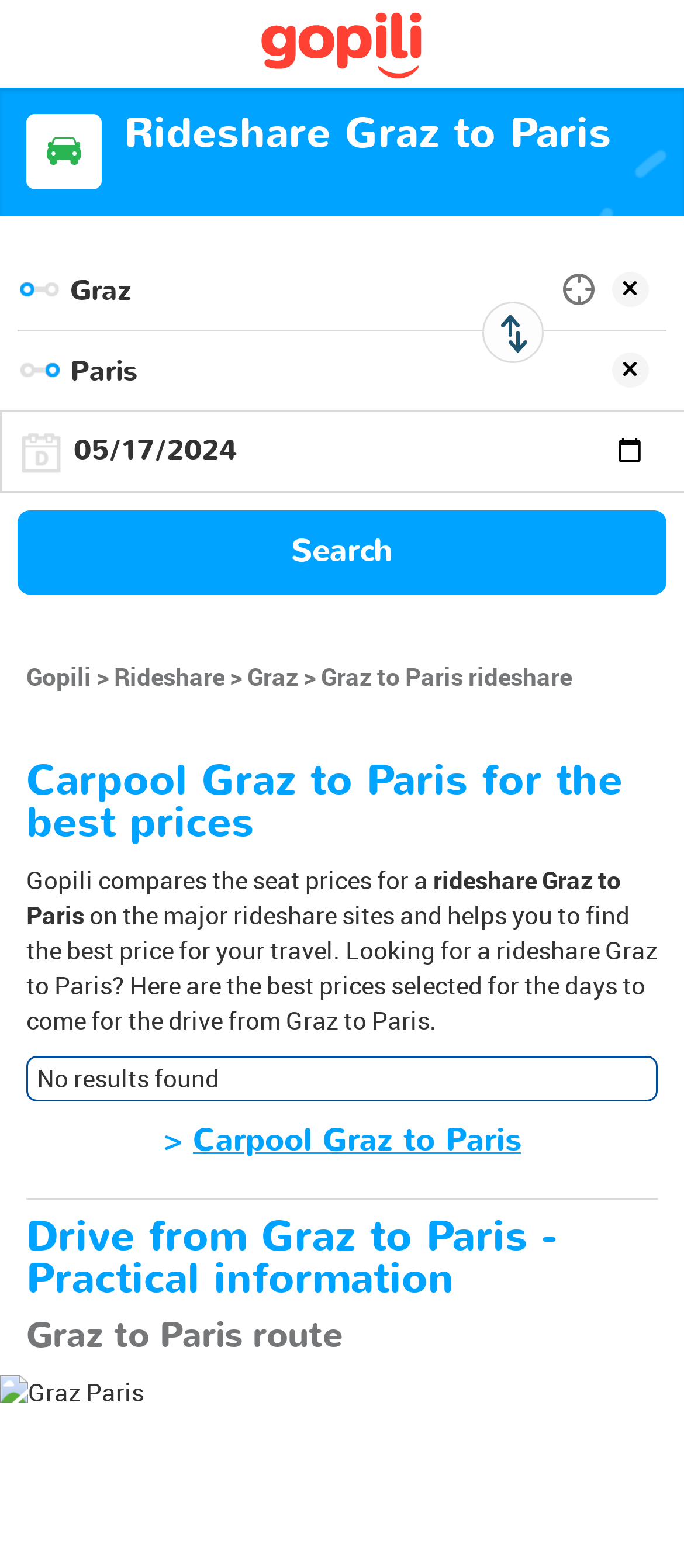Look at the image and give a detailed response to the following question: What is the purpose of the 'Geolocalize' link?

The 'Geolocalize' link is likely used to find the user's current location, which can then be used to populate the 'From' textbox, making it easier for users to search for rideshares.